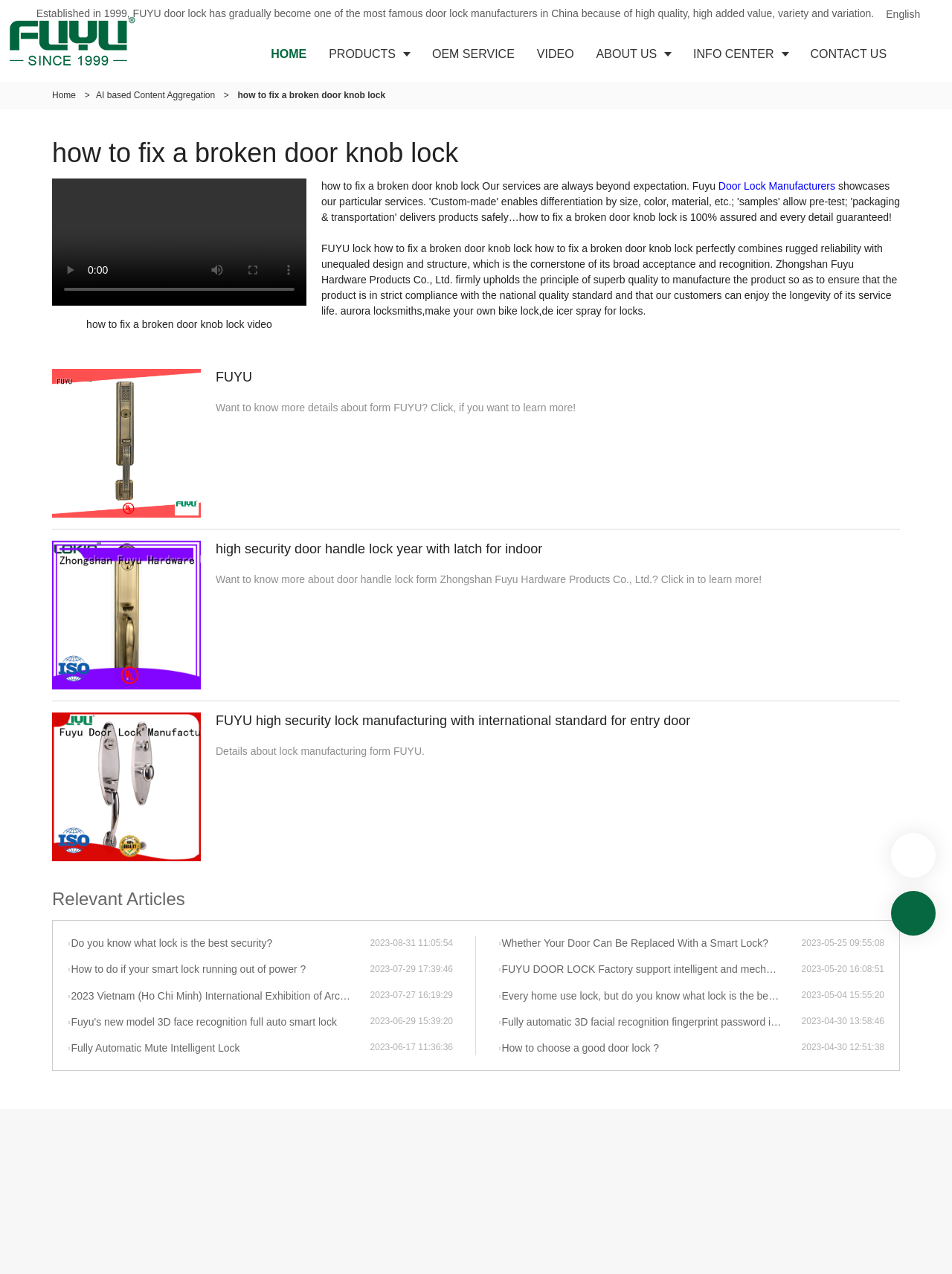Give a one-word or one-phrase response to the question:
What is the company name mentioned on the webpage?

FUYU